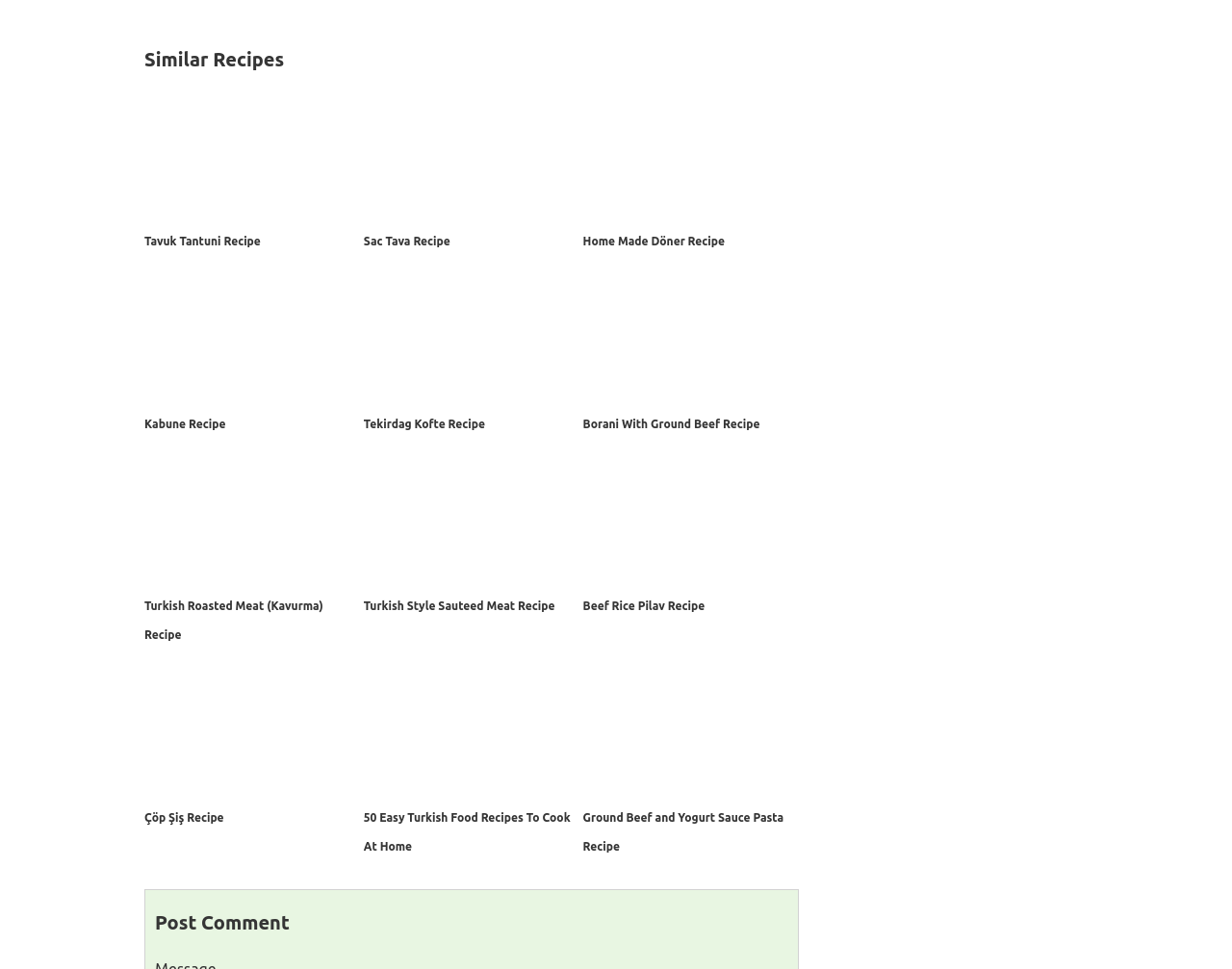Please reply to the following question with a single word or a short phrase:
What is the purpose of the 'Post Comment' button?

To leave a comment